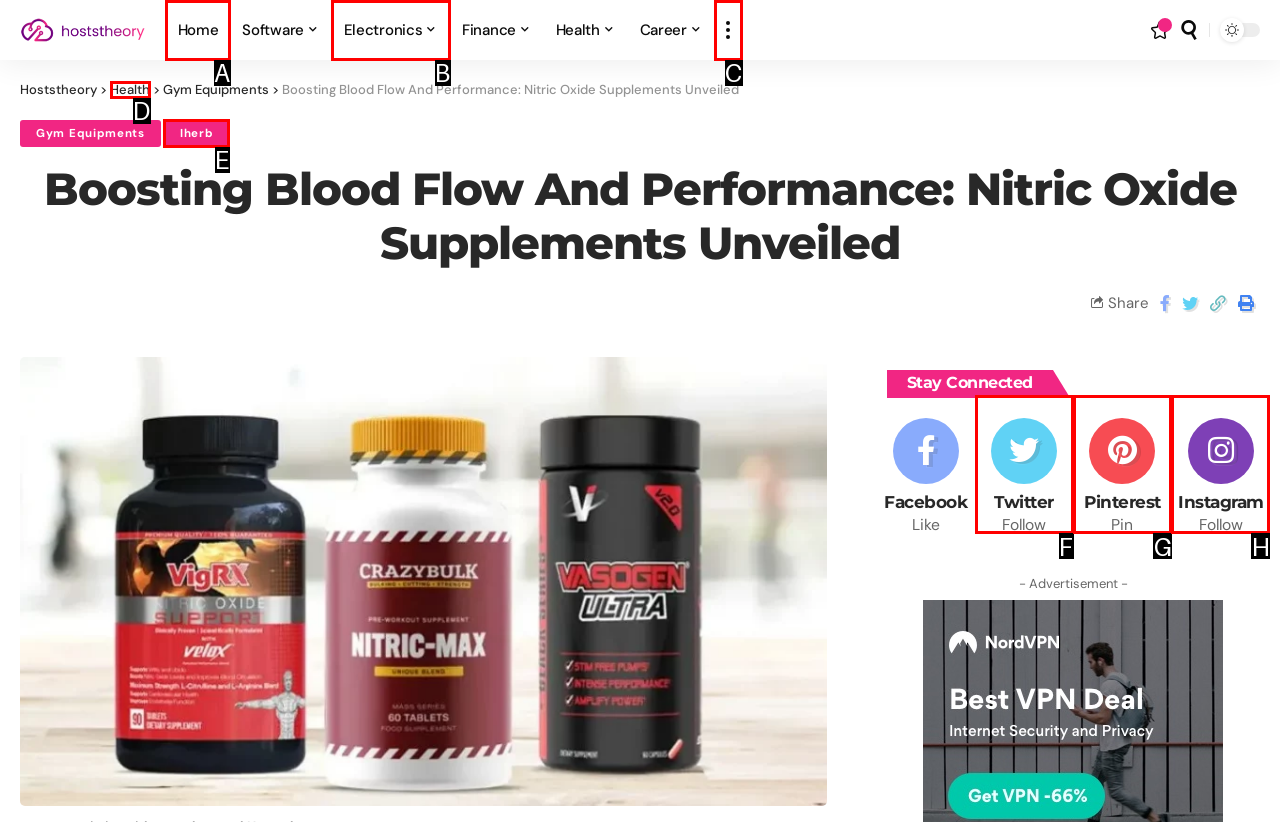Identify the correct UI element to click to achieve the task: Click on the 'Home' link.
Answer with the letter of the appropriate option from the choices given.

A